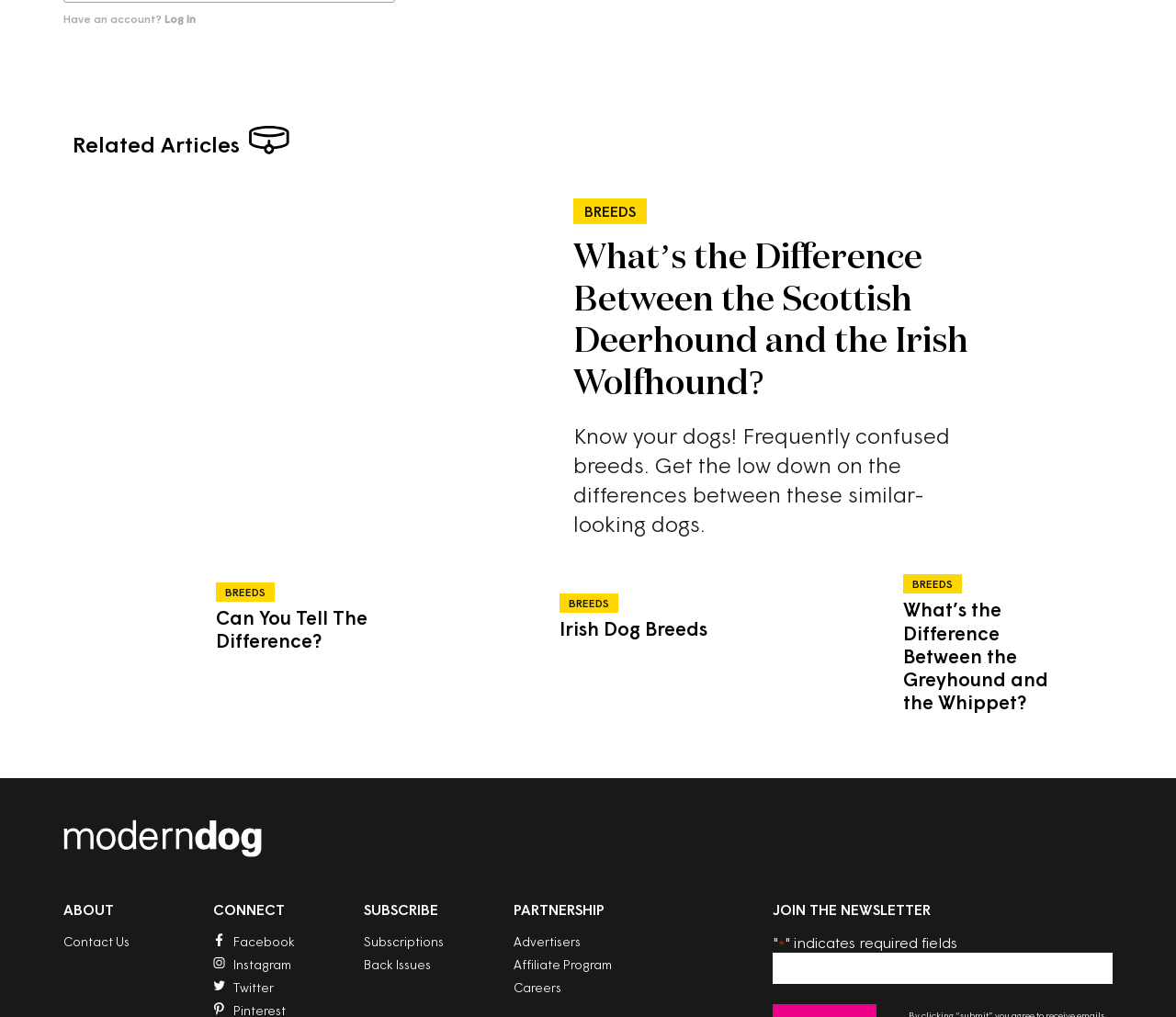Extract the bounding box coordinates for the HTML element that matches this description: "alt="Apple App Store Button"". The coordinates should be four float numbers between 0 and 1, i.e., [left, top, right, bottom].

[0.704, 0.835, 0.821, 0.852]